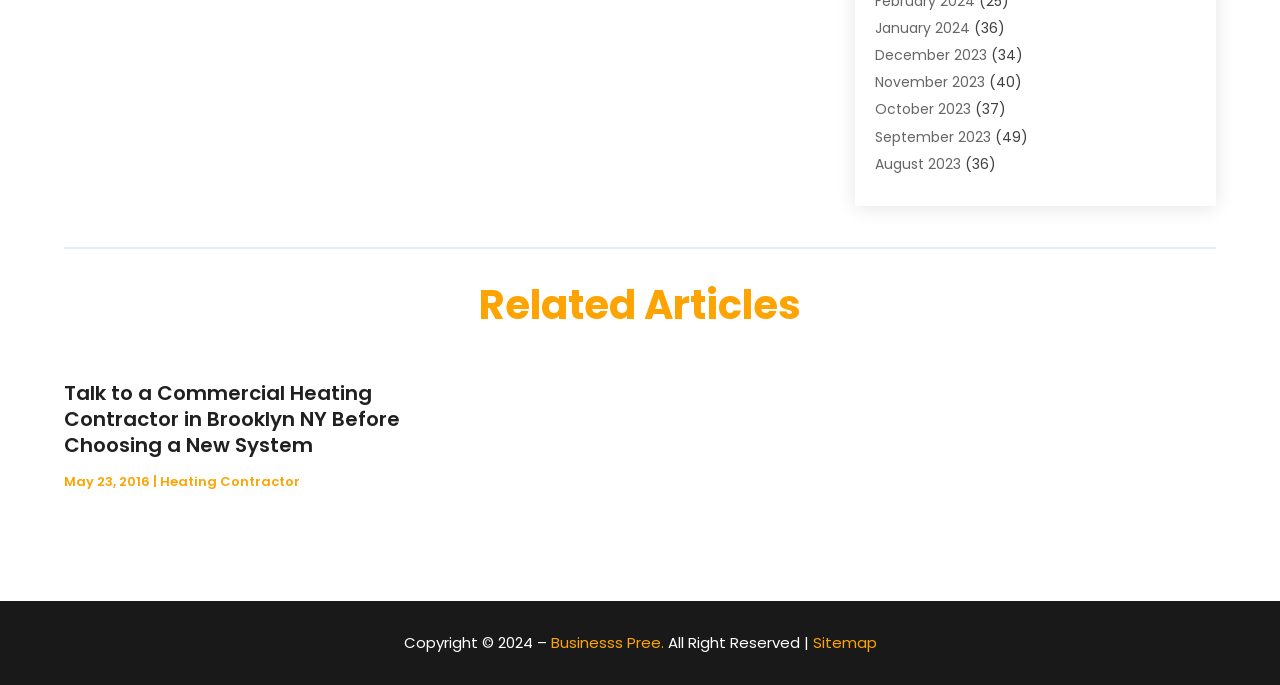What is the general topic of the webpage? Analyze the screenshot and reply with just one word or a short phrase.

Business categories